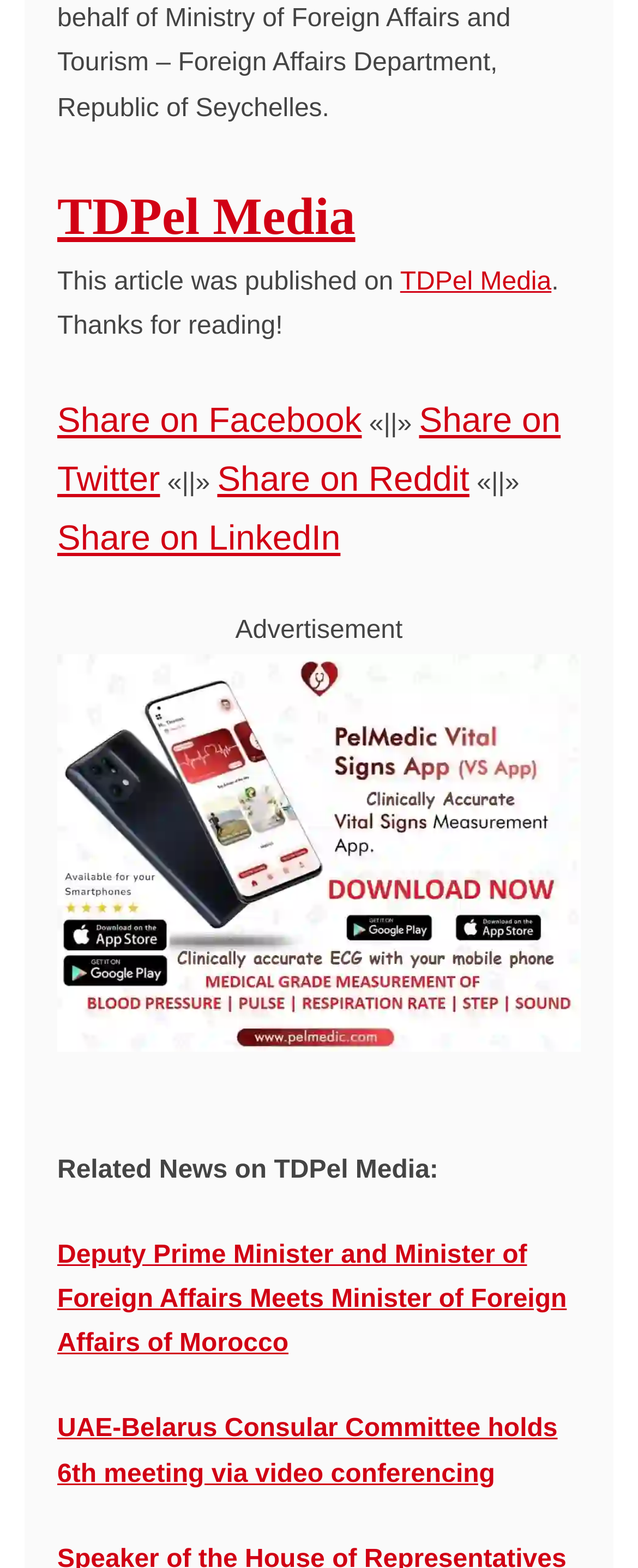Pinpoint the bounding box coordinates of the element to be clicked to execute the instruction: "Go to Least News".

None